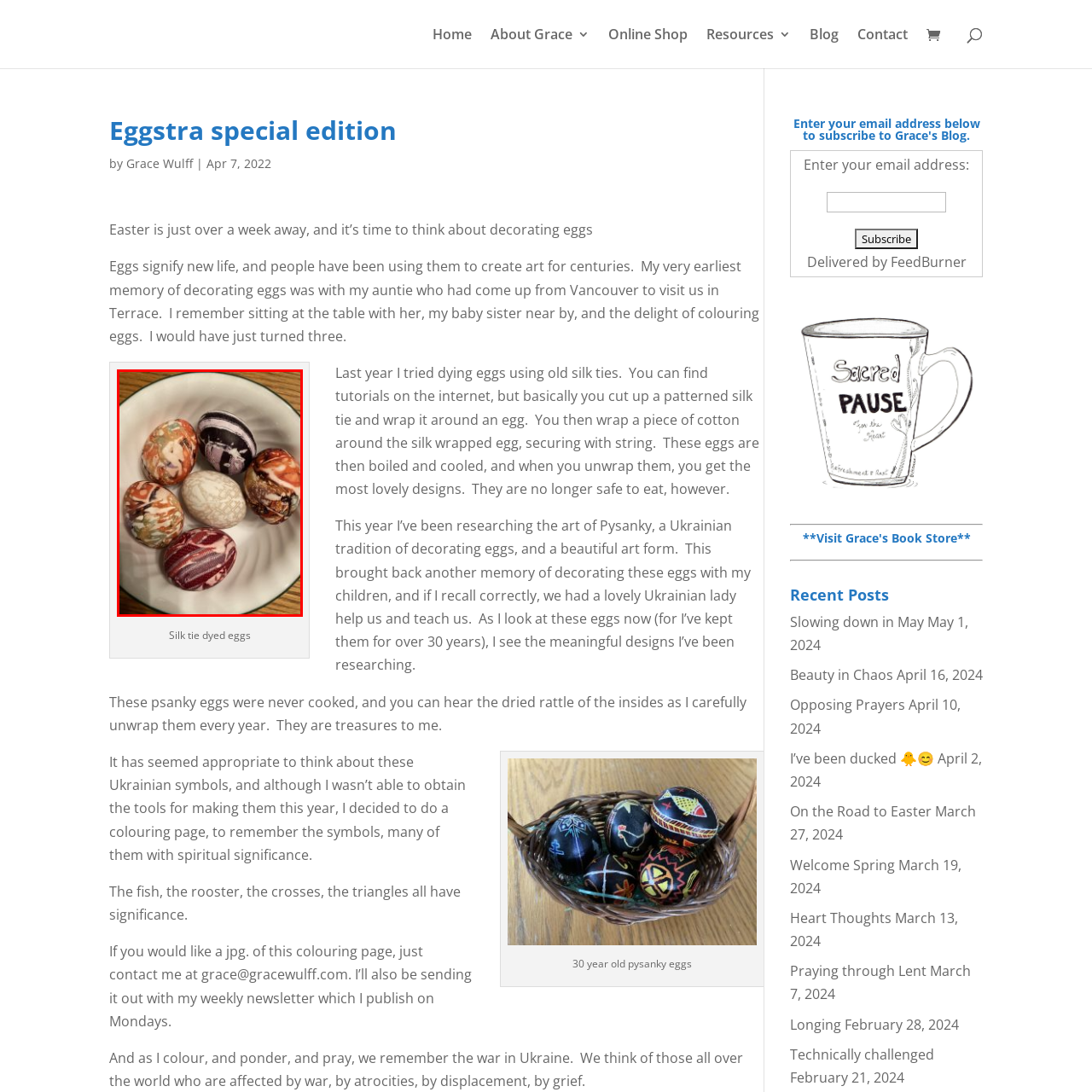Describe in detail what you see in the image highlighted by the red border.

This image showcases a beautifully arranged collection of decorated eggs, highlighting the art of silk tie dyeing. The eggs, placed in a shallow, white bowl, display a variety of intricate patterns and vibrant colors created by wrapping pieces of patterned silk around them. Each egg features unique designs that reflect a blend of creativity and tradition, embodying the essence of Easter celebrations. The intricate details on the eggs symbolize new life and artistic expression, while the plain, white egg among them adds a contrasting element to the composition. This image perfectly captures the joy and nostalgia associated with decorating eggs, reminiscent of cherished memories shared with family during festive times.